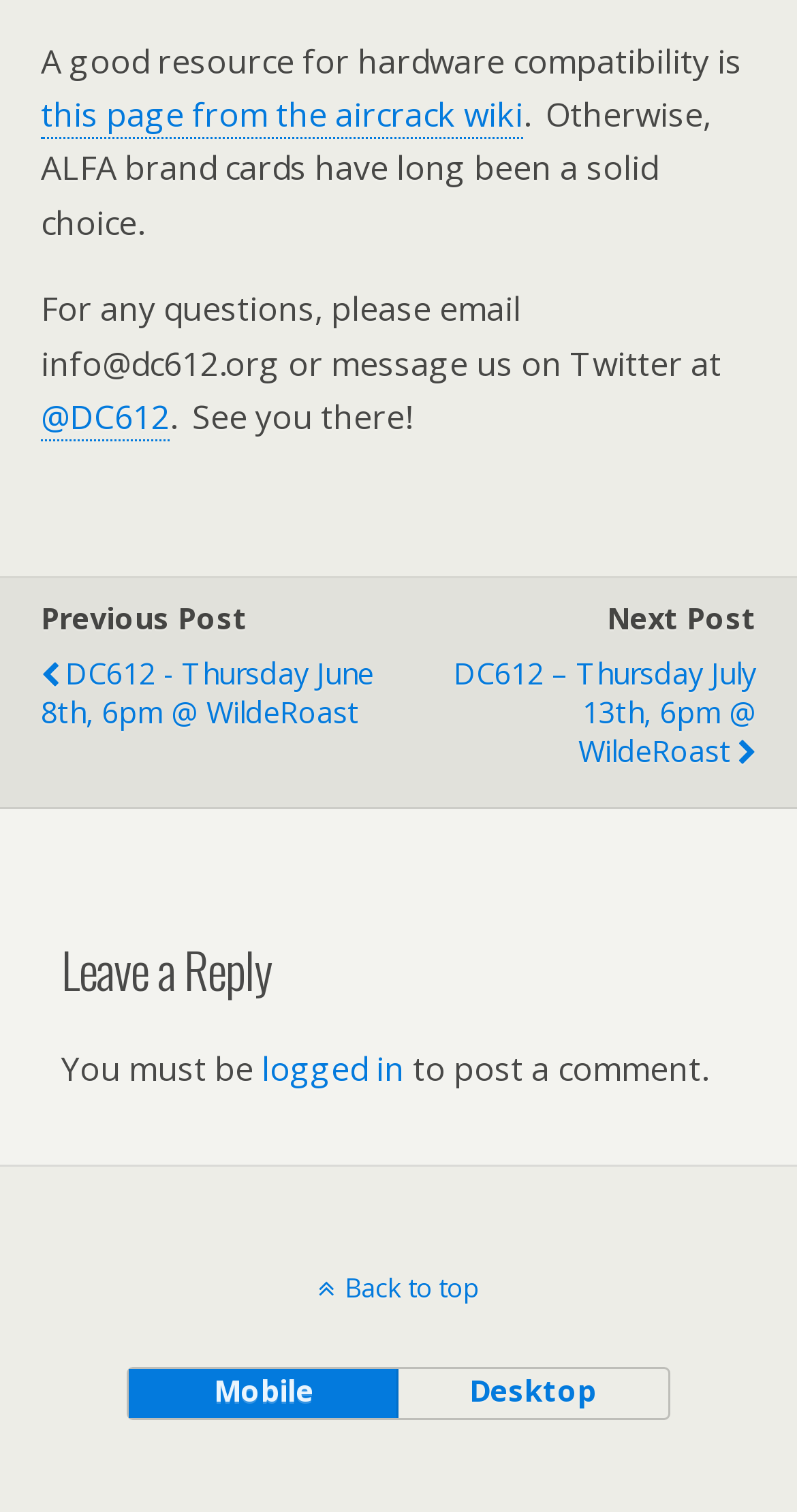What are the two layout options available? Using the information from the screenshot, answer with a single word or phrase.

Mobile and Desktop